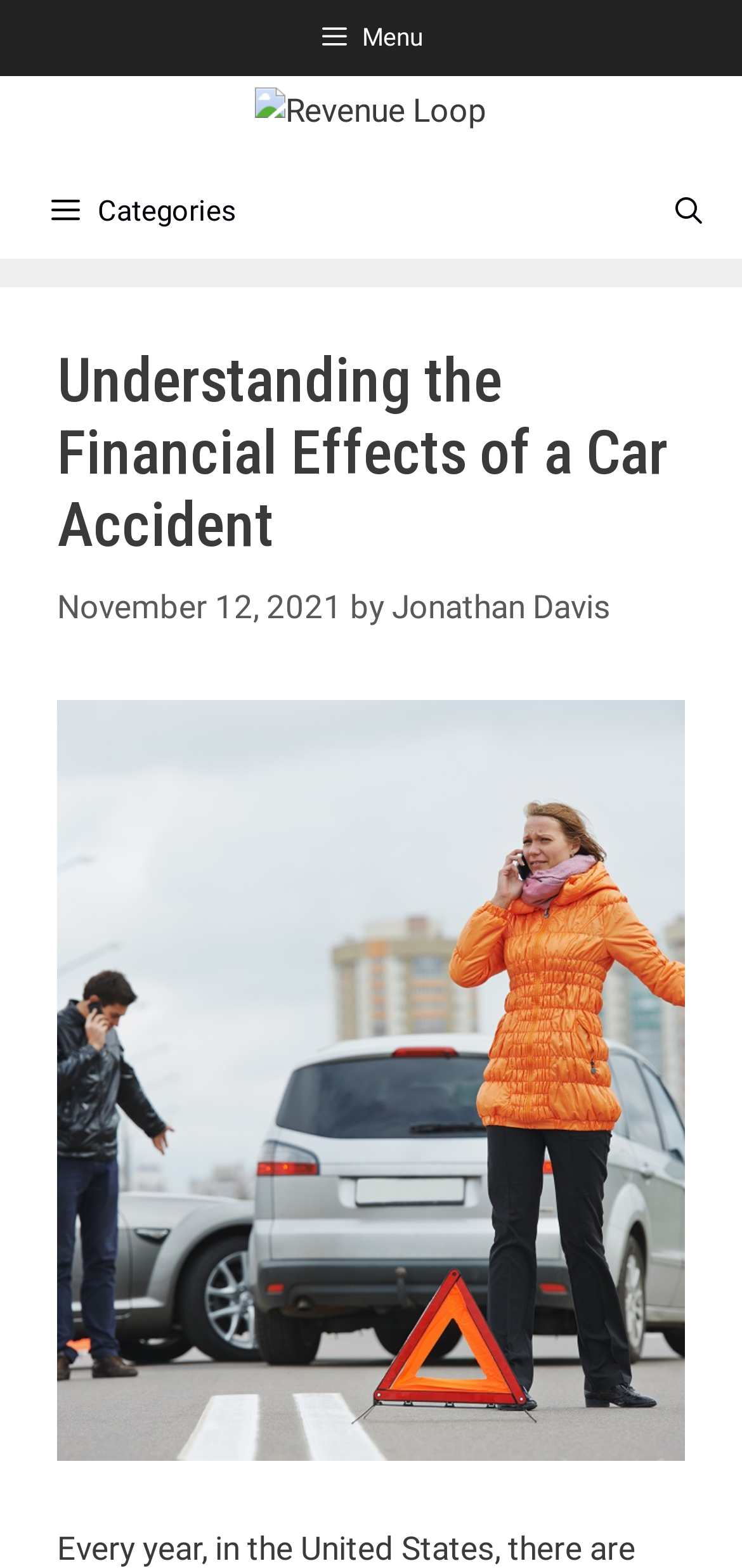What is the topic of the article?
Give a one-word or short phrase answer based on the image.

Car accident financial effects